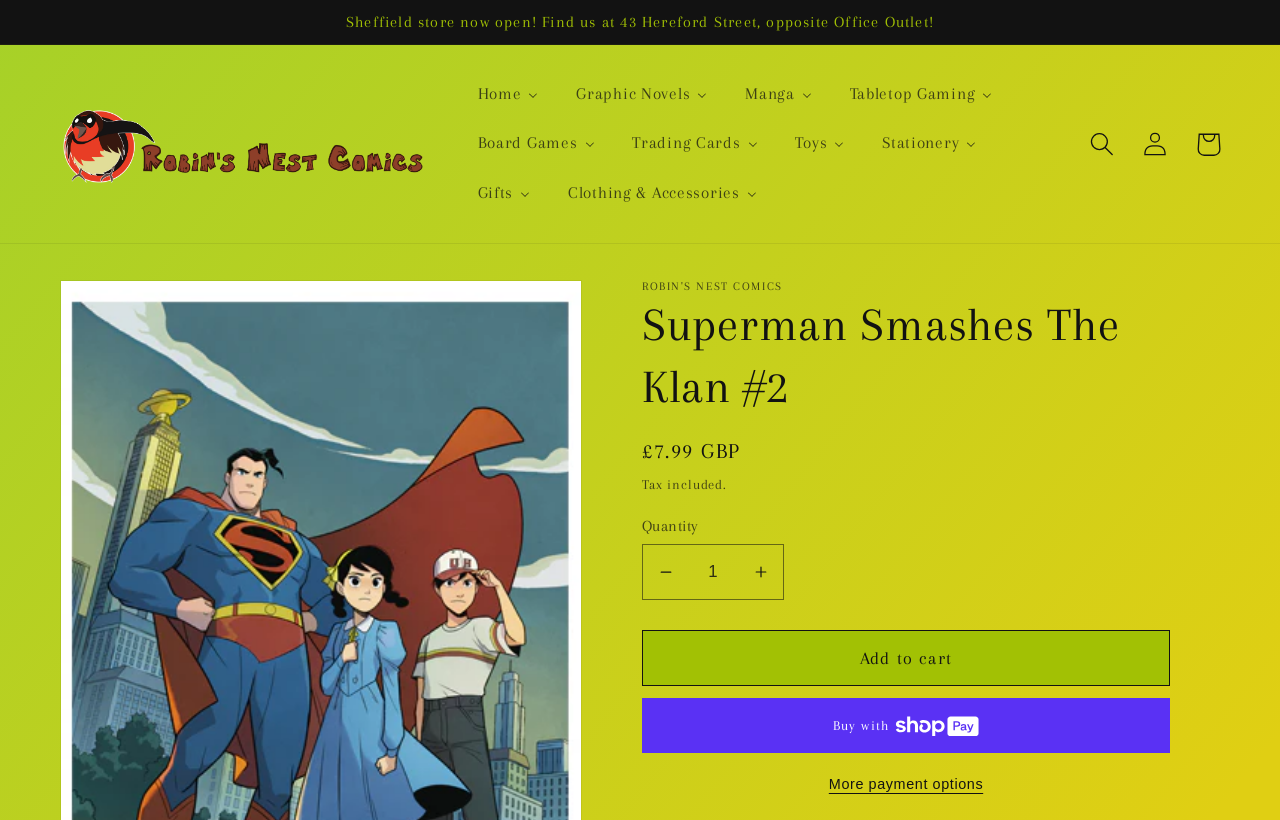Determine the bounding box coordinates of the clickable element necessary to fulfill the instruction: "View more payment options". Provide the coordinates as four float numbers within the 0 to 1 range, i.e., [left, top, right, bottom].

[0.502, 0.942, 0.914, 0.969]